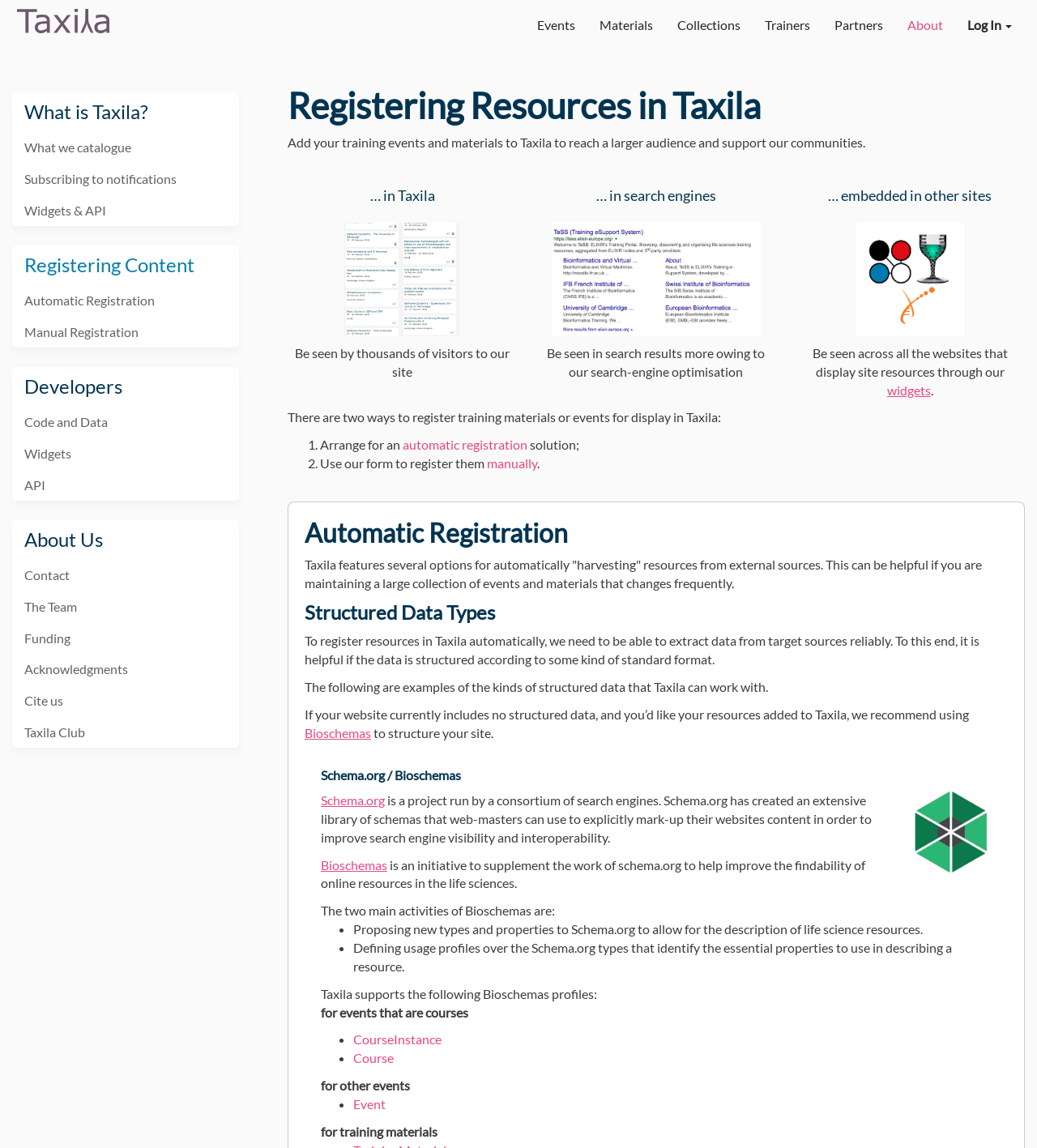Respond concisely with one word or phrase to the following query:
What is the name of the website?

Taxila